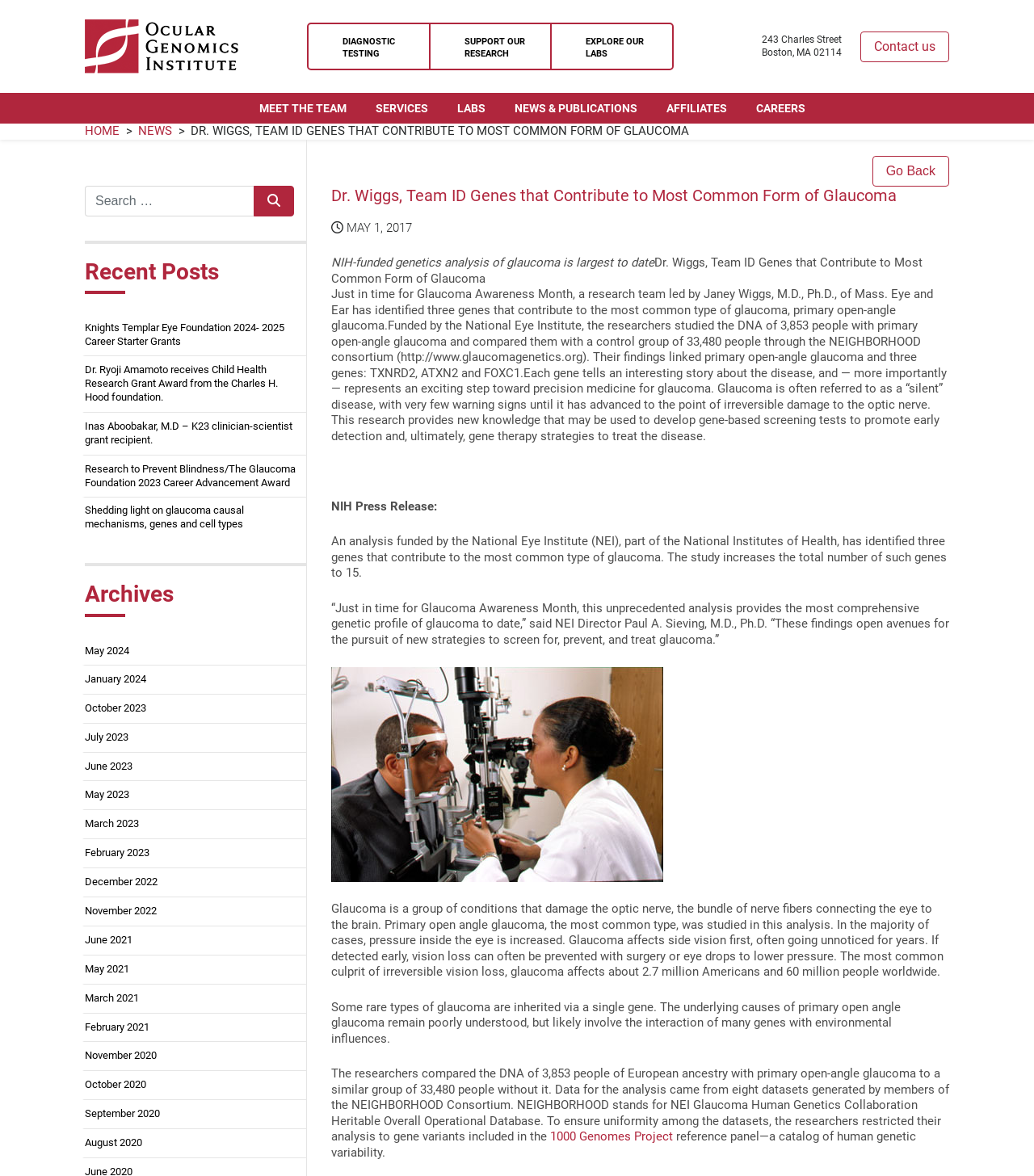Specify the bounding box coordinates of the area that needs to be clicked to achieve the following instruction: "Go back".

[0.843, 0.132, 0.918, 0.158]